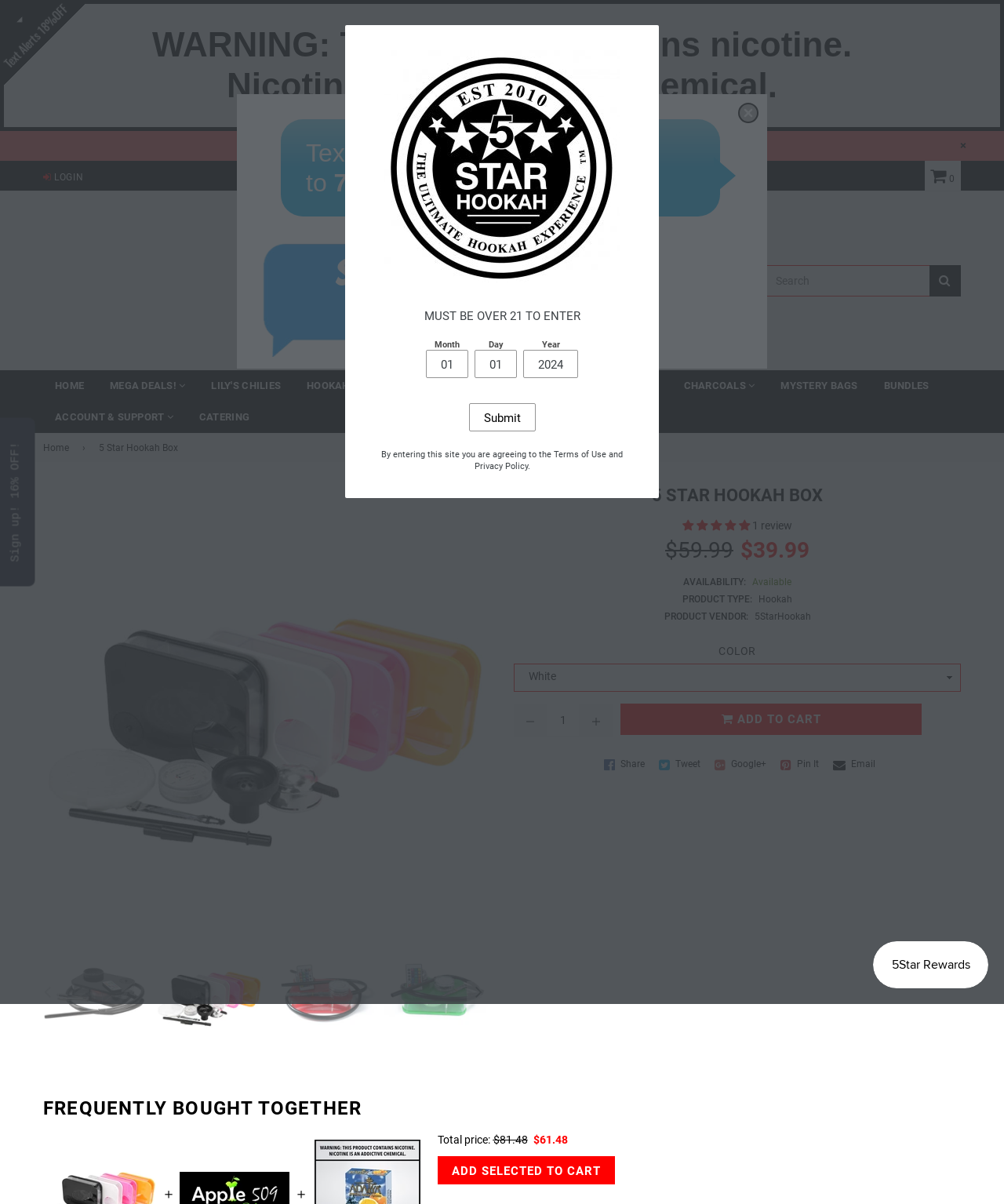Describe all significant elements and features of the webpage.

The webpage is about the 5 Star Hookah Box, a product from 5StarHookah. At the top of the page, there is a prominent image of the product, taking up a significant portion of the screen. Below the image, there is a warning message stating that the product contains nicotine, which is an addictive chemical.

On the top-right corner of the page, there is a navigation menu with links to various sections of the website, including Home, MEGA DEALS!, LILY'S CHILIES, HOOKAHS, SHISHA, HOOKAH BOWLS, ACCESSORIES, CHARCOALS, MYSTERY BAGS, BUNDLES, and ACCOUNT & SUPPORT.

Below the navigation menu, there is a search bar where users can search for products. Next to the search bar, there is a button to submit the search query.

On the left side of the page, there is a section with a heading "5 STAR HOOKAH BOX" and a rating of 5.00 stars based on 1 review. Below the rating, there is information about the product, including its regular price, sale price, availability, product type, and product vendor.

Further down the page, there is a section with a heading "COLOR" and a dropdown menu to select the color of the product. Below the color selection, there is a quantity selector where users can choose the quantity of the product they want to purchase.

At the bottom of the page, there are buttons to navigate through the product list, including a "Previous" button and a "Next" button. There is also a list of product options, each with an image and a link to the product page.

Throughout the page, there are various calls-to-action, such as "LOGIN" and "SUBMIT" buttons, as well as links to other sections of the website.